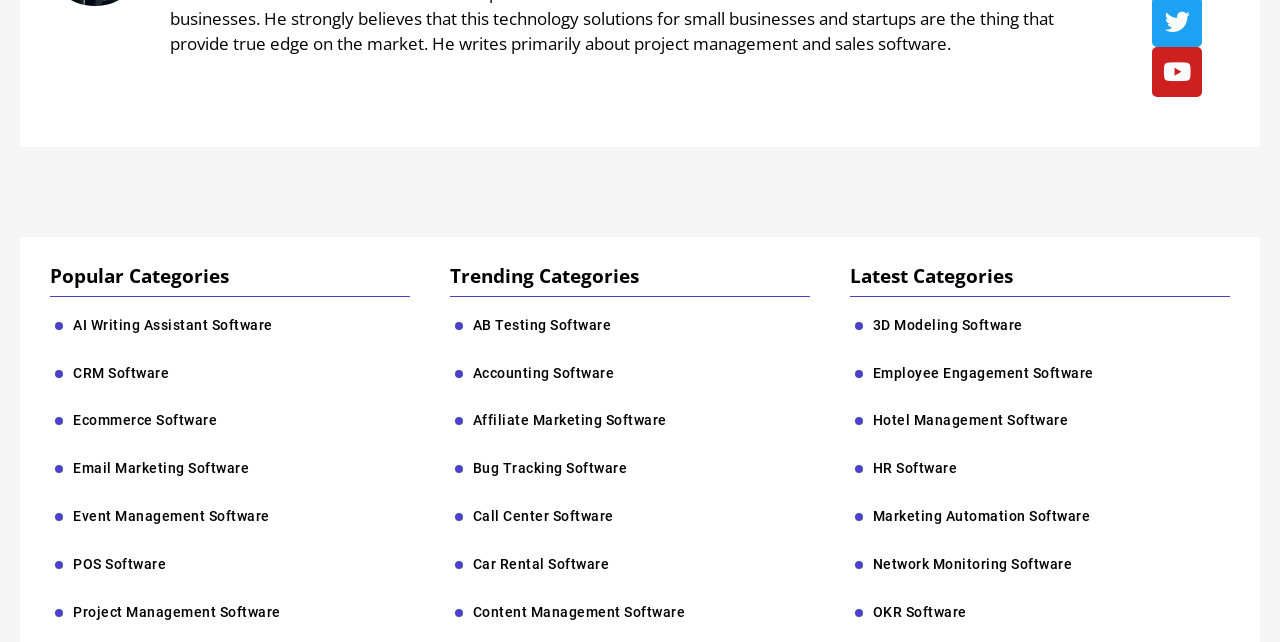What is the last category under 'Latest Categories'?
Based on the screenshot, answer the question with a single word or phrase.

OKR Software